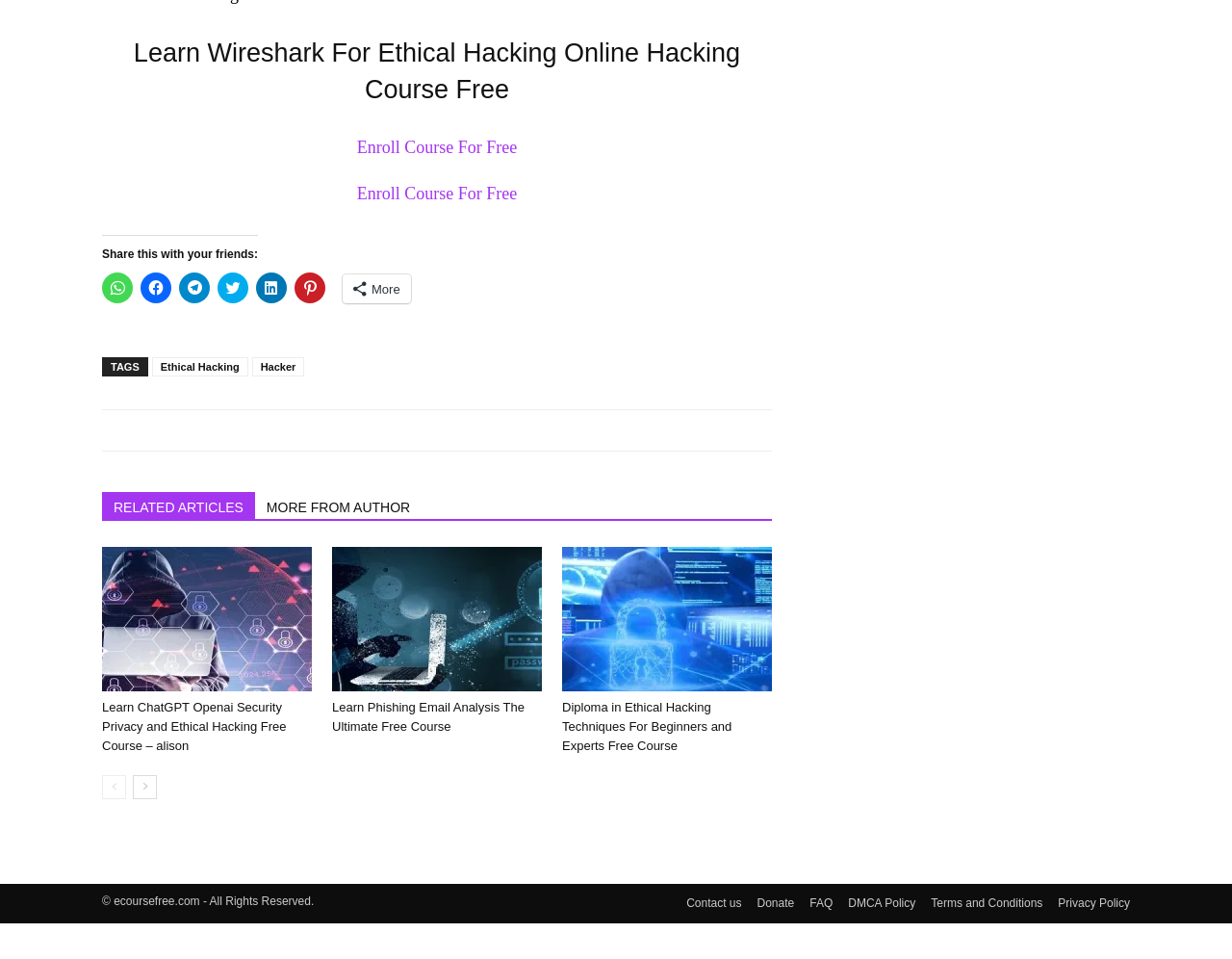Locate the bounding box coordinates of the element you need to click to accomplish the task described by this instruction: "Share on WhatsApp".

[0.083, 0.285, 0.108, 0.317]